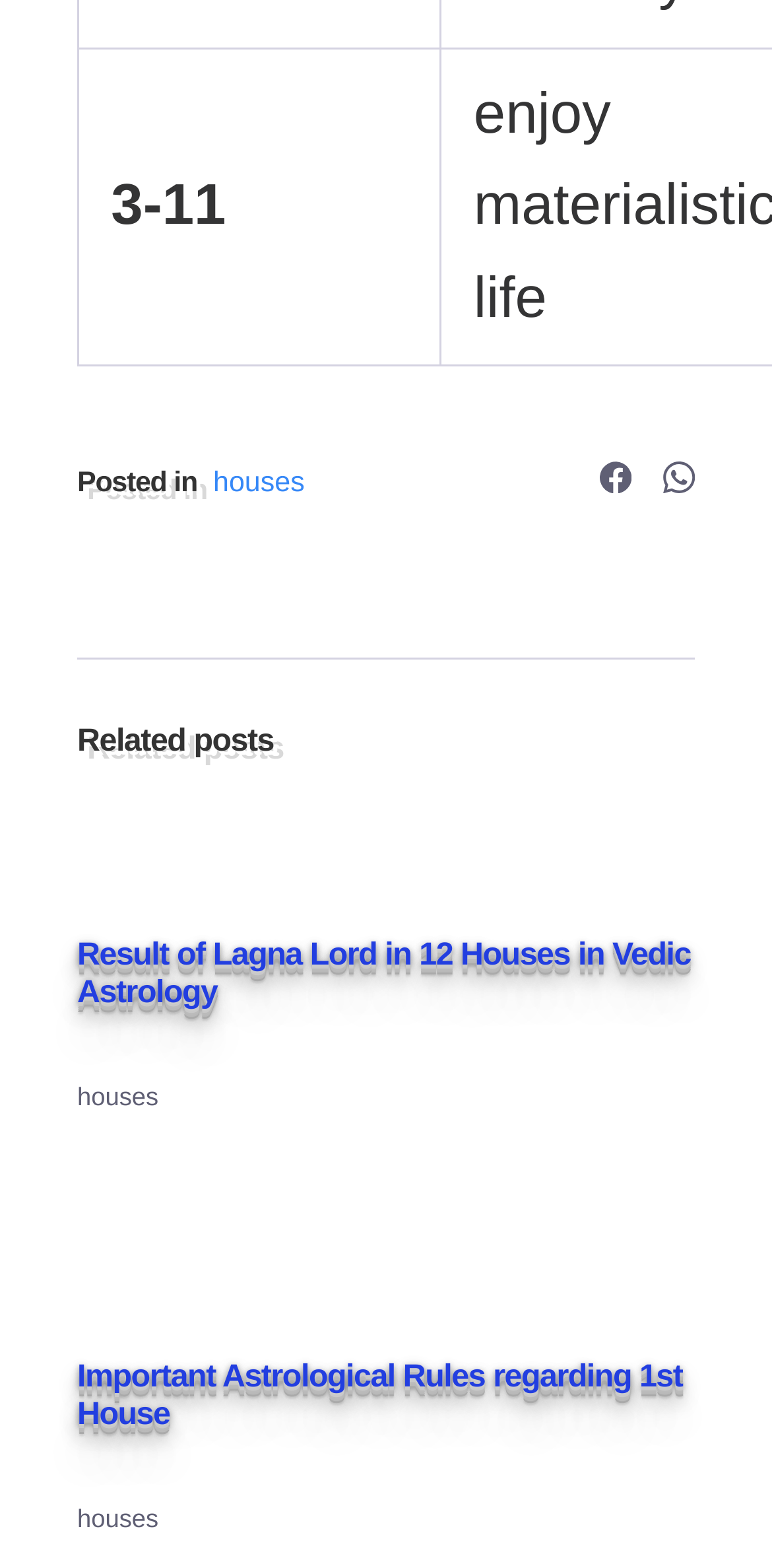How many related posts are there?
Look at the screenshot and provide an in-depth answer.

I counted the number of article elements with a header element inside, which are located below the 'Related posts' heading. There are three such elements, indicating three related posts.